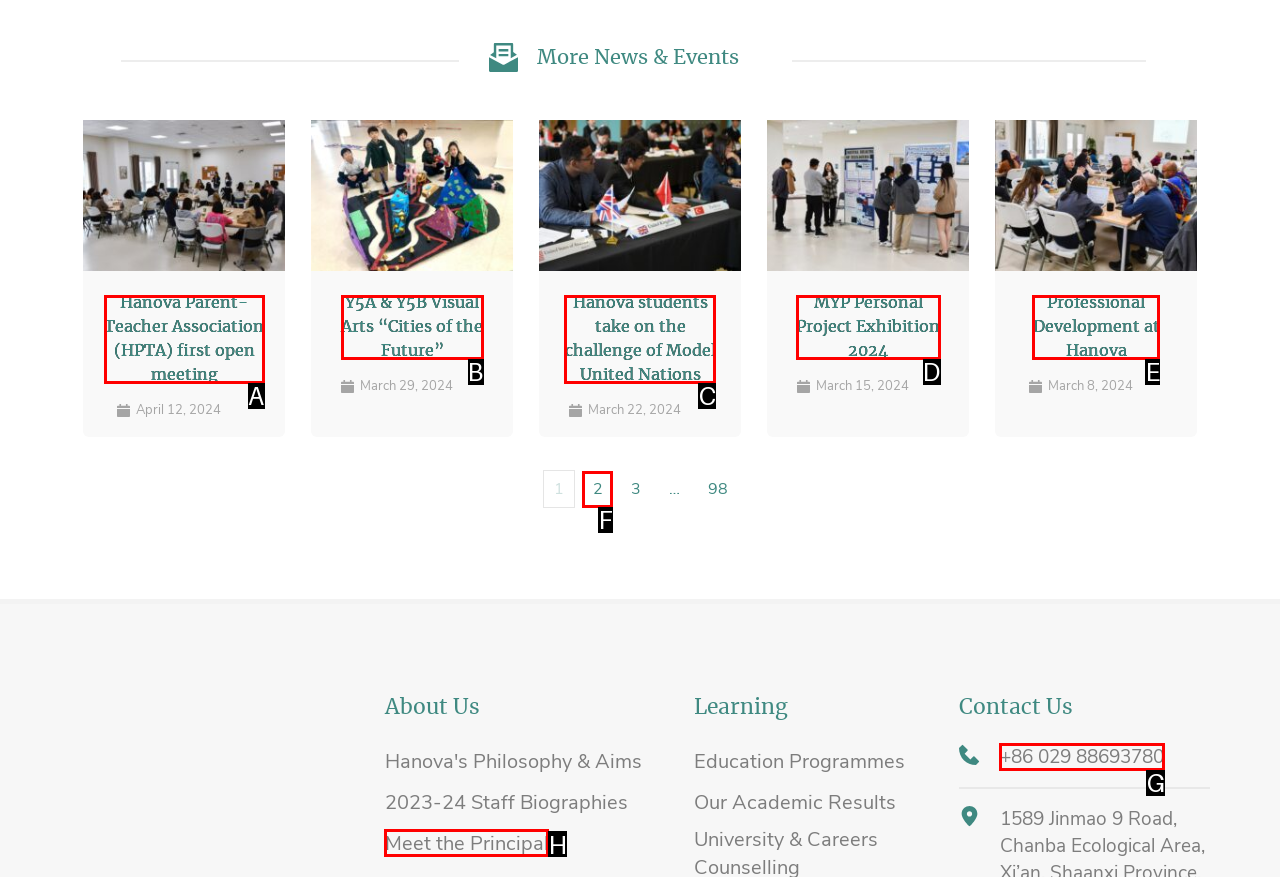Identify the correct HTML element to click for the task: Contact Hanova via phone. Provide the letter of your choice.

G